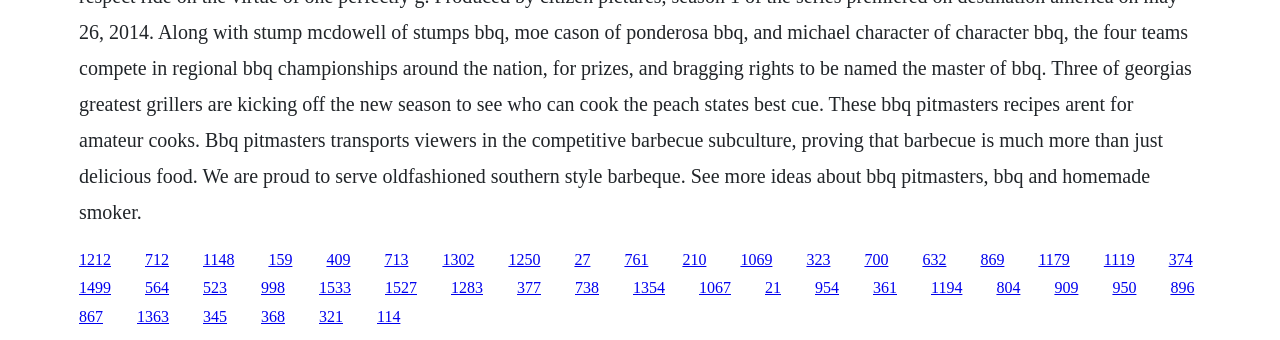Highlight the bounding box coordinates of the region I should click on to meet the following instruction: "follow the link labeled 1067".

[0.546, 0.822, 0.571, 0.872]